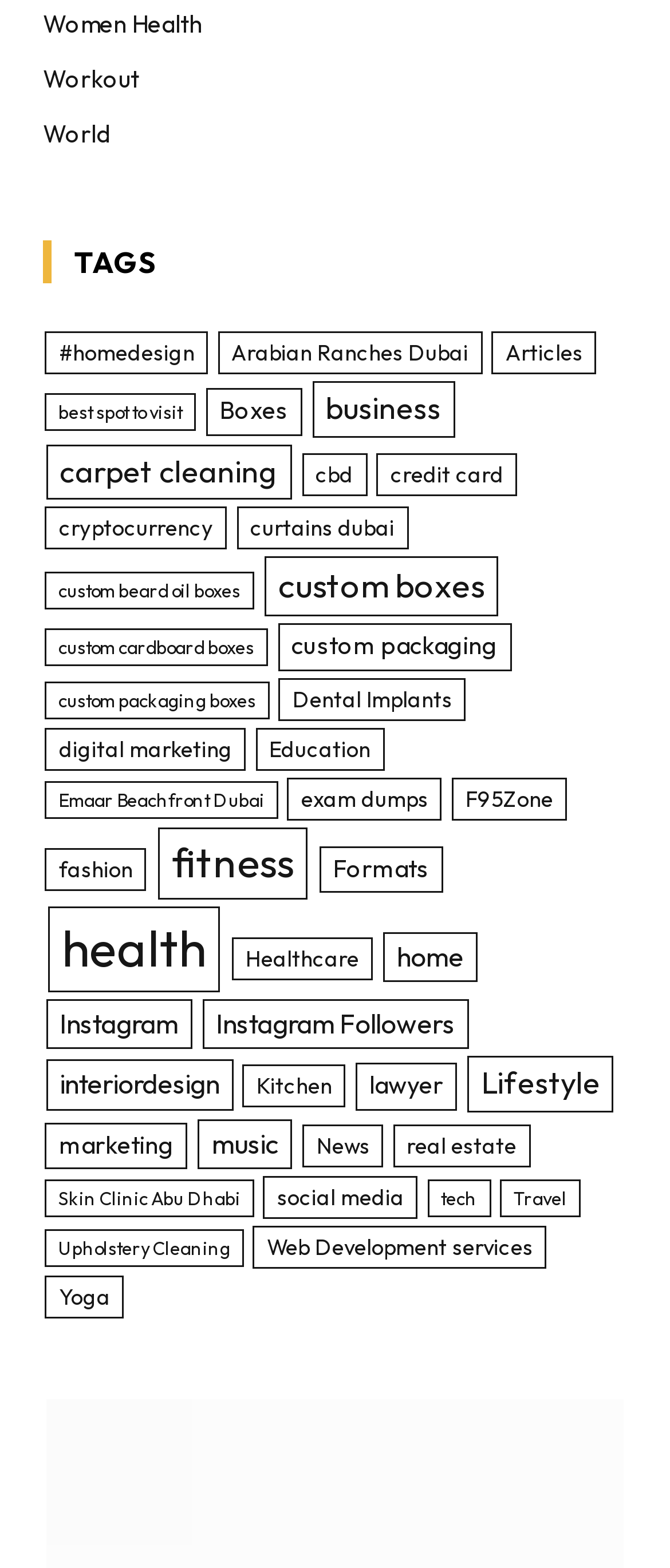Determine the bounding box coordinates for the UI element described. Format the coordinates as (top-left x, top-left y, bottom-right x, bottom-right y) and ensure all values are between 0 and 1. Element description: Upholstery Cleaning

[0.067, 0.784, 0.364, 0.808]